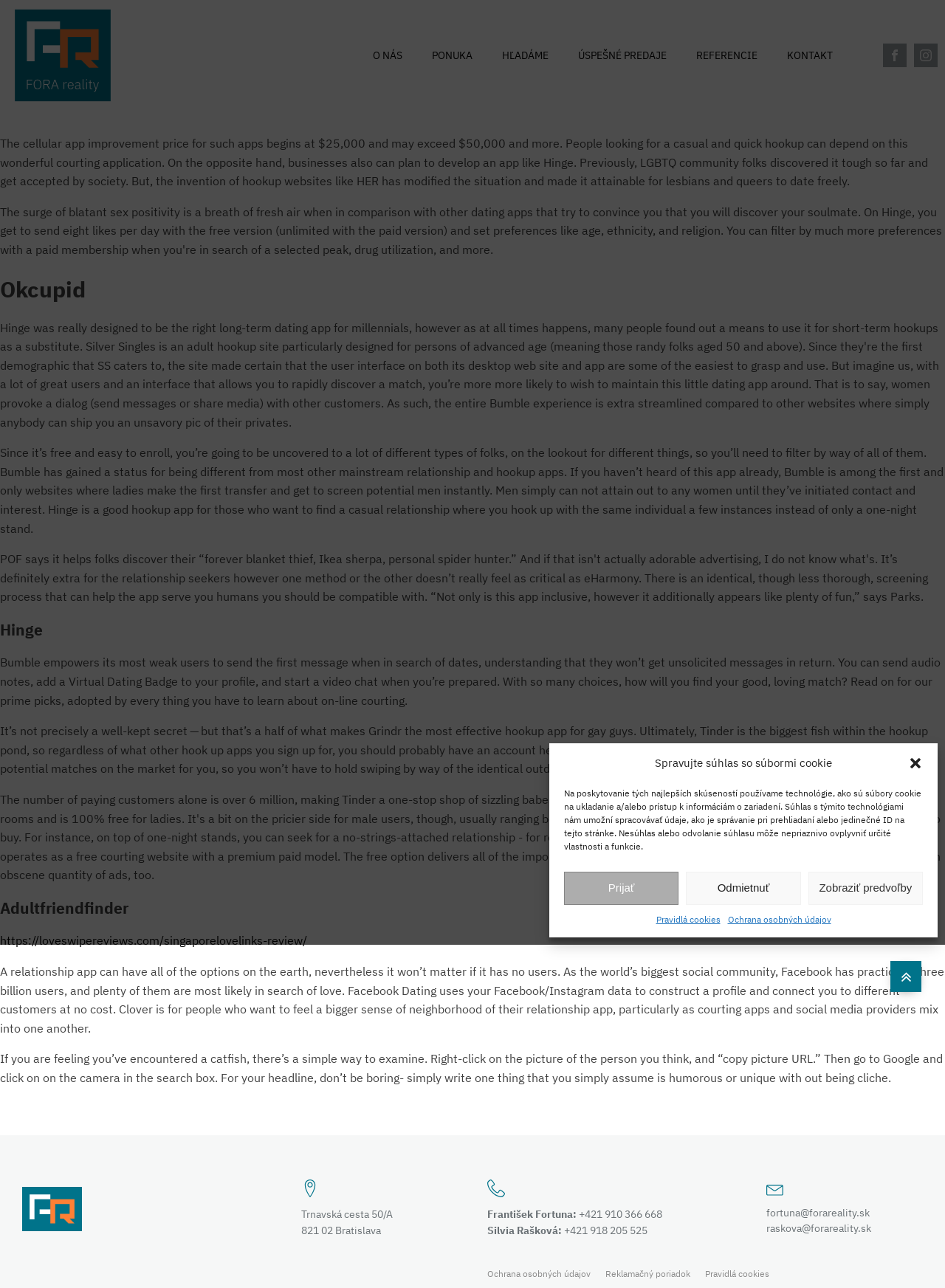Could you highlight the region that needs to be clicked to execute the instruction: "Click on the Okcupid link"?

[0.0, 0.211, 1.0, 0.238]